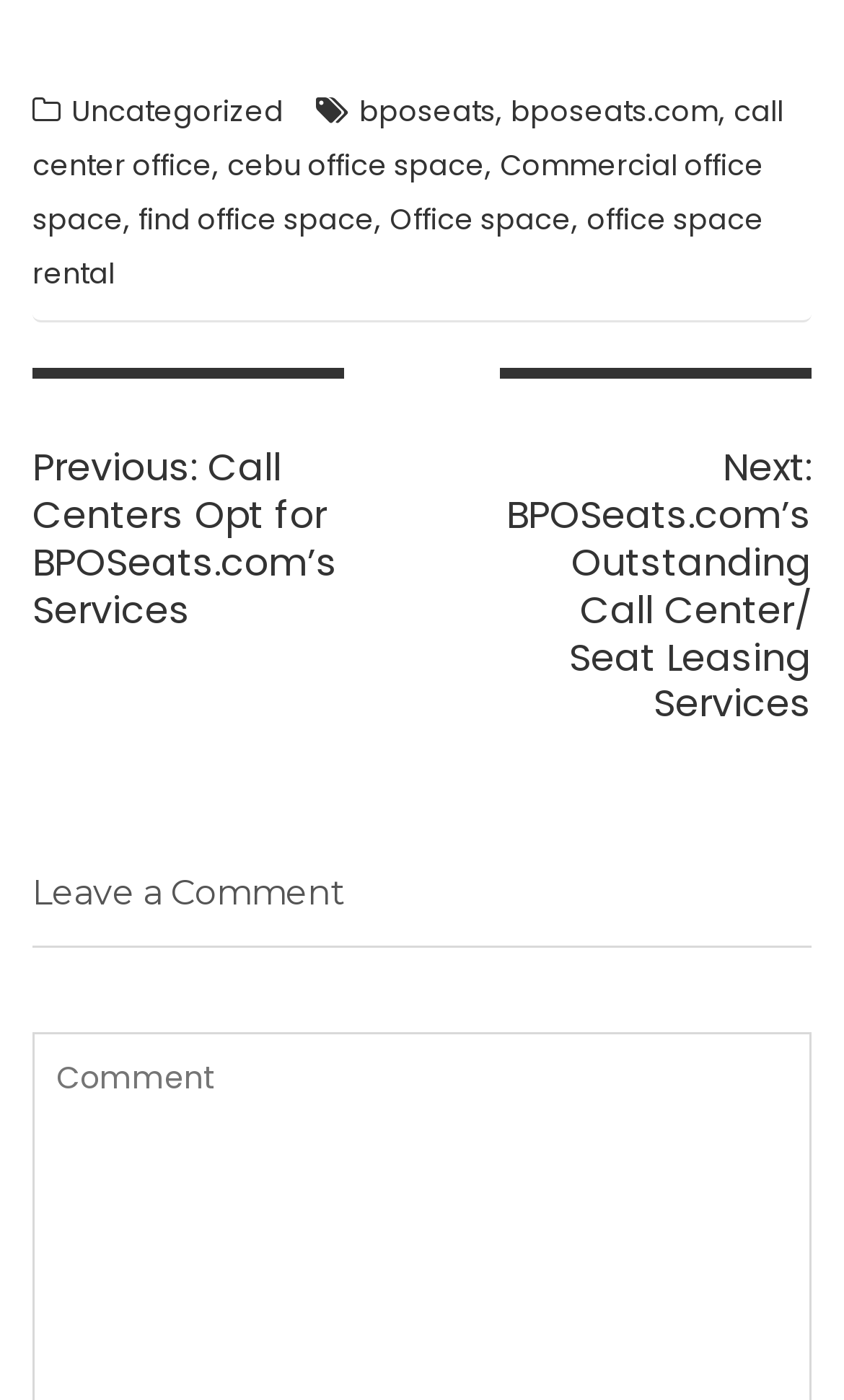What is the purpose of the section at the bottom of the webpage?
Please give a detailed and thorough answer to the question, covering all relevant points.

The section at the bottom of the webpage is labeled 'Leave a Comment', which suggests that its purpose is to allow users to leave comments or feedback on the post.